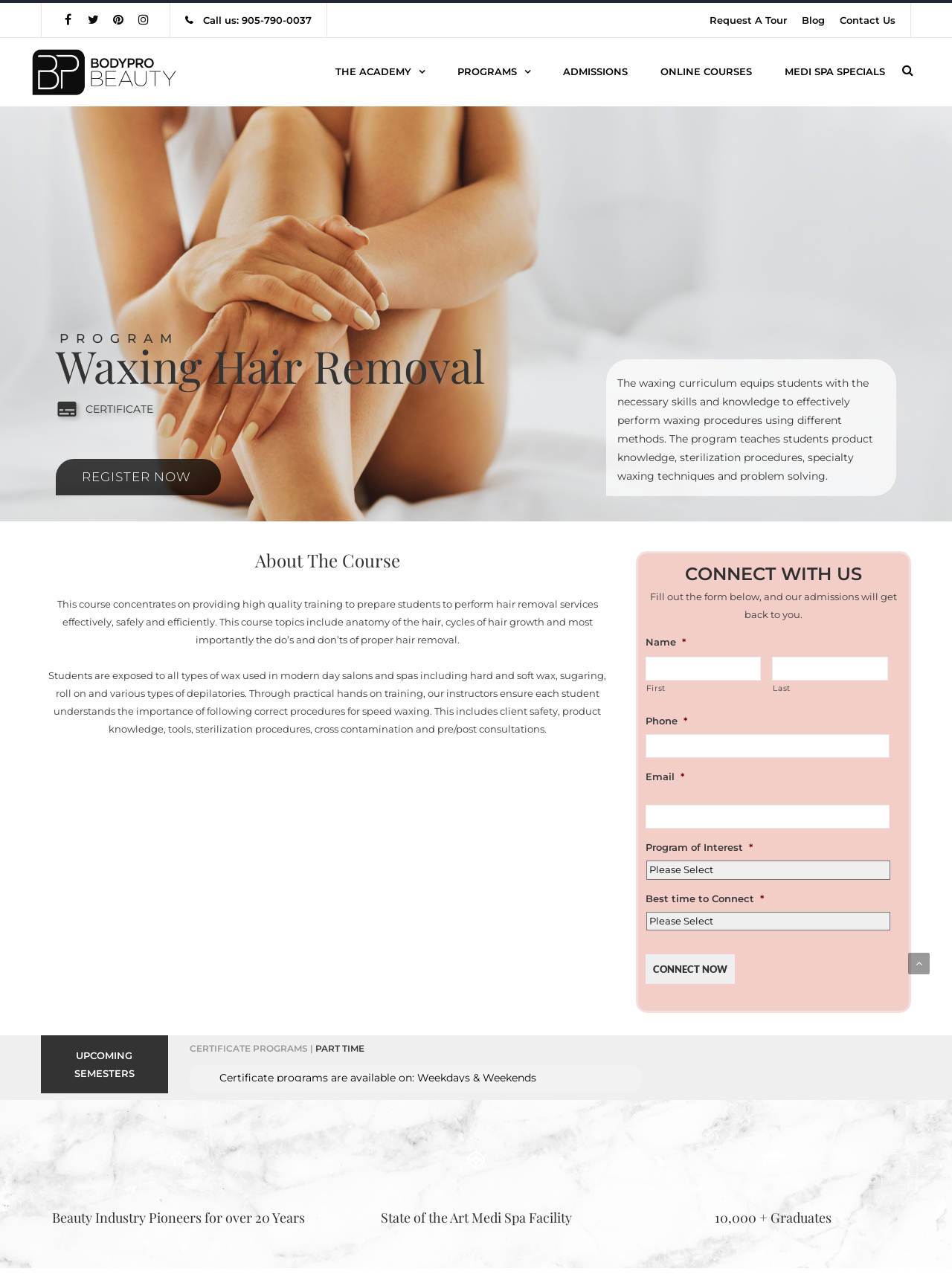Bounding box coordinates must be specified in the format (top-left x, top-left y, bottom-right x, bottom-right y). All values should be floating point numbers between 0 and 1. What are the bounding box coordinates of the UI element described as: parent_node: Call us: 905-790-0037

[0.954, 0.744, 0.977, 0.761]